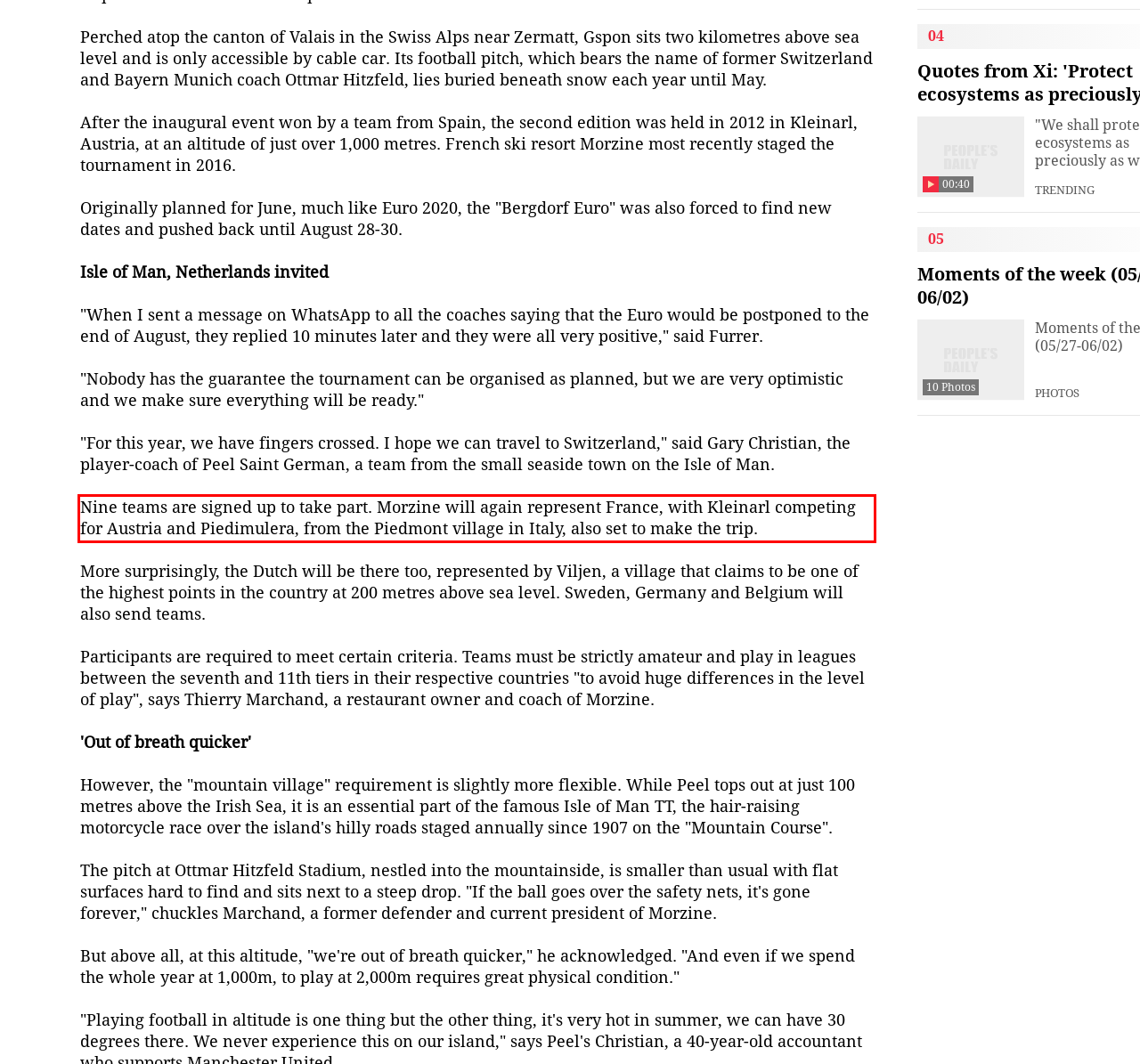Given a screenshot of a webpage containing a red rectangle bounding box, extract and provide the text content found within the red bounding box.

Nine teams are signed up to take part. Morzine will again represent France, with Kleinarl competing for Austria and Piedimulera, from the Piedmont village in Italy, also set to make the trip.